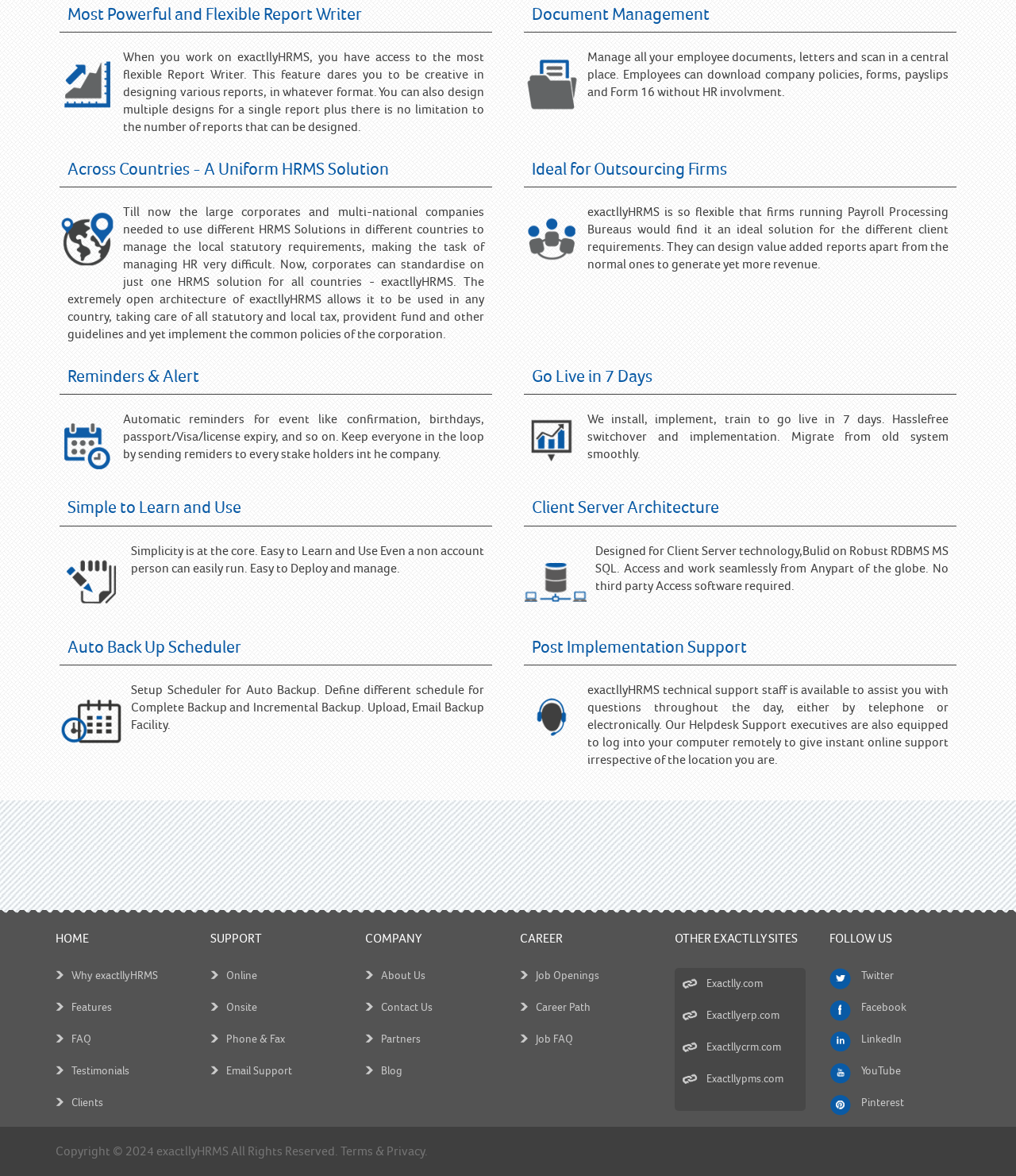How often can backups be scheduled in exactllyHRMS?
Can you provide an in-depth and detailed response to the question?

The webpage mentions that exactllyHRMS has an Auto Backup Scheduler feature, which allows users to set up schedules for complete and incremental backups, as well as upload and email backup facilities.